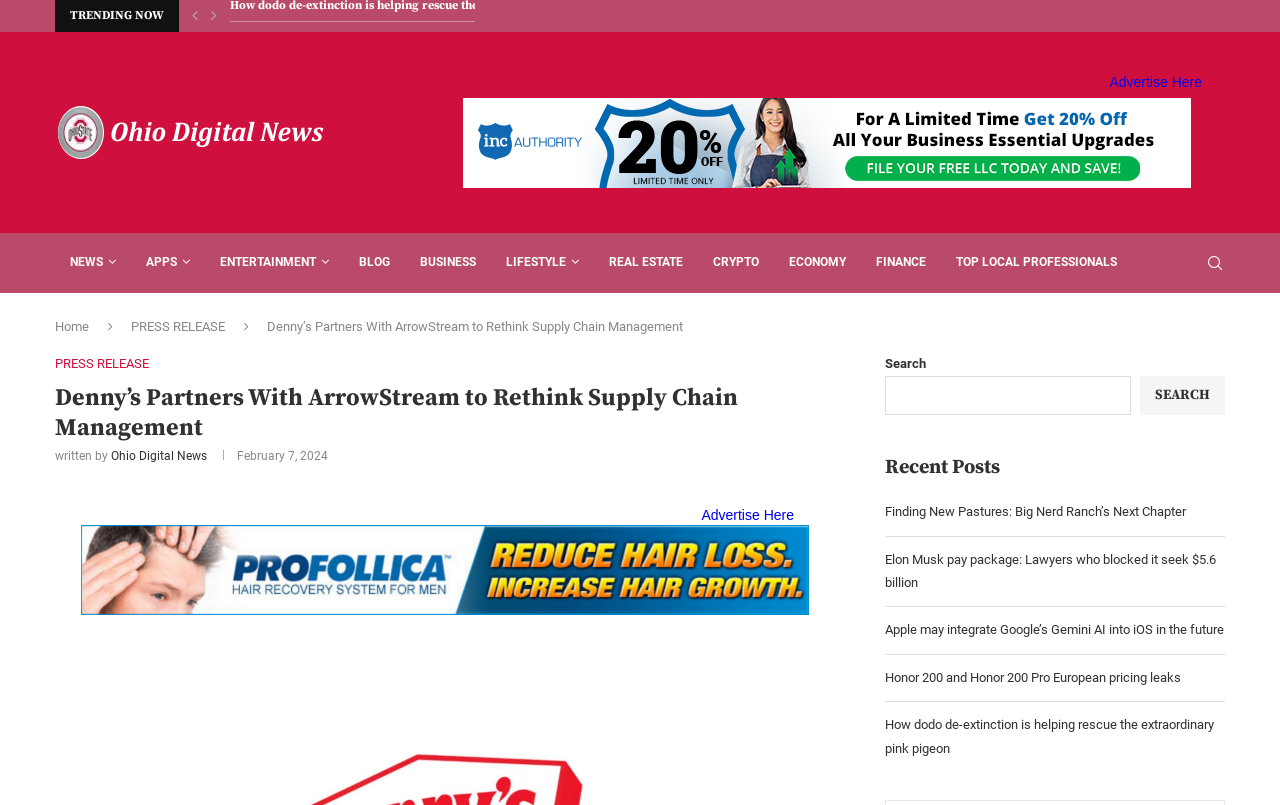Provide a one-word or short-phrase answer to the question:
What is the name of the news website?

Ohio Digital News